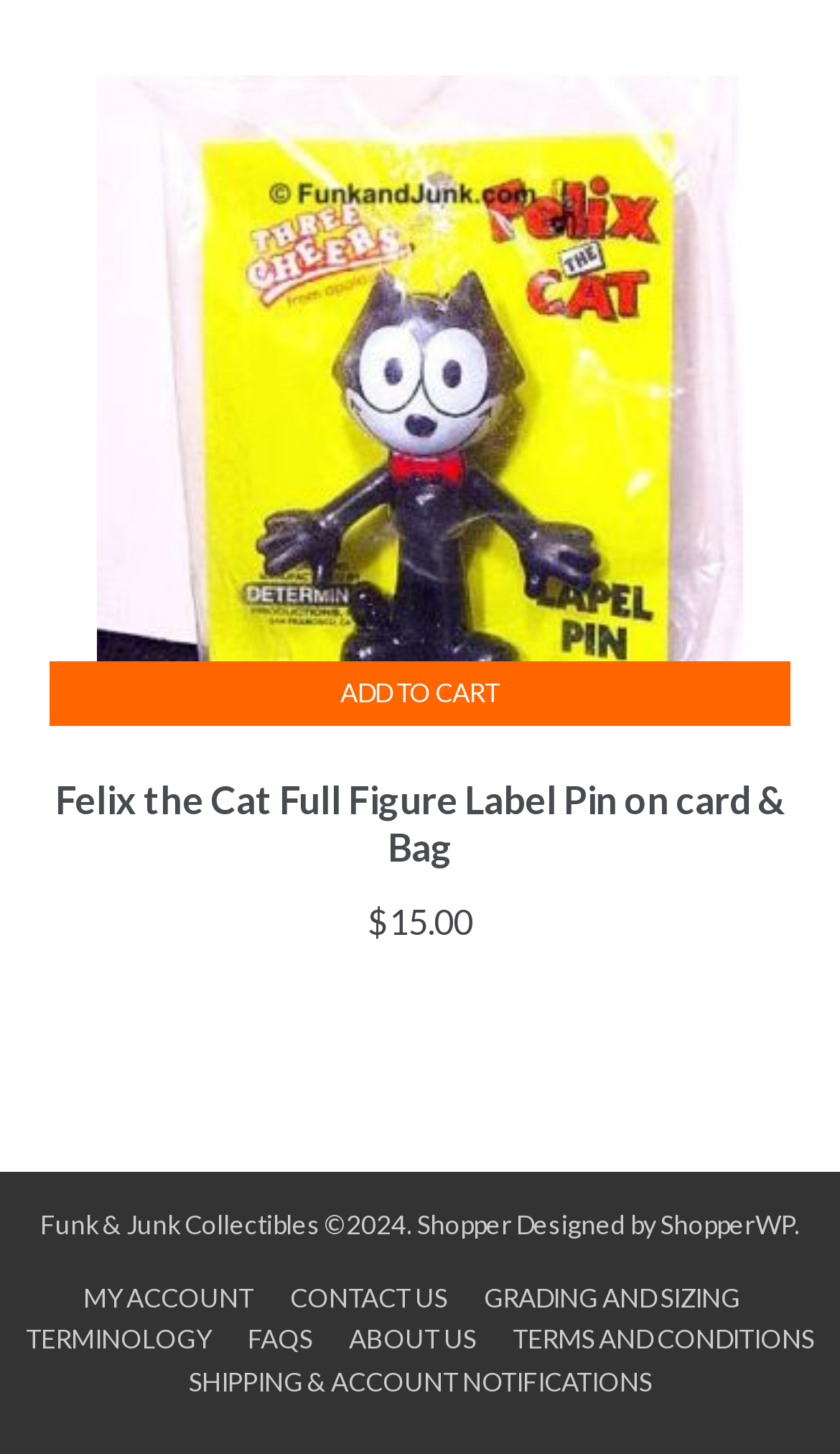Locate the bounding box coordinates of the element that should be clicked to fulfill the instruction: "Contact us".

[0.326, 0.881, 0.552, 0.903]